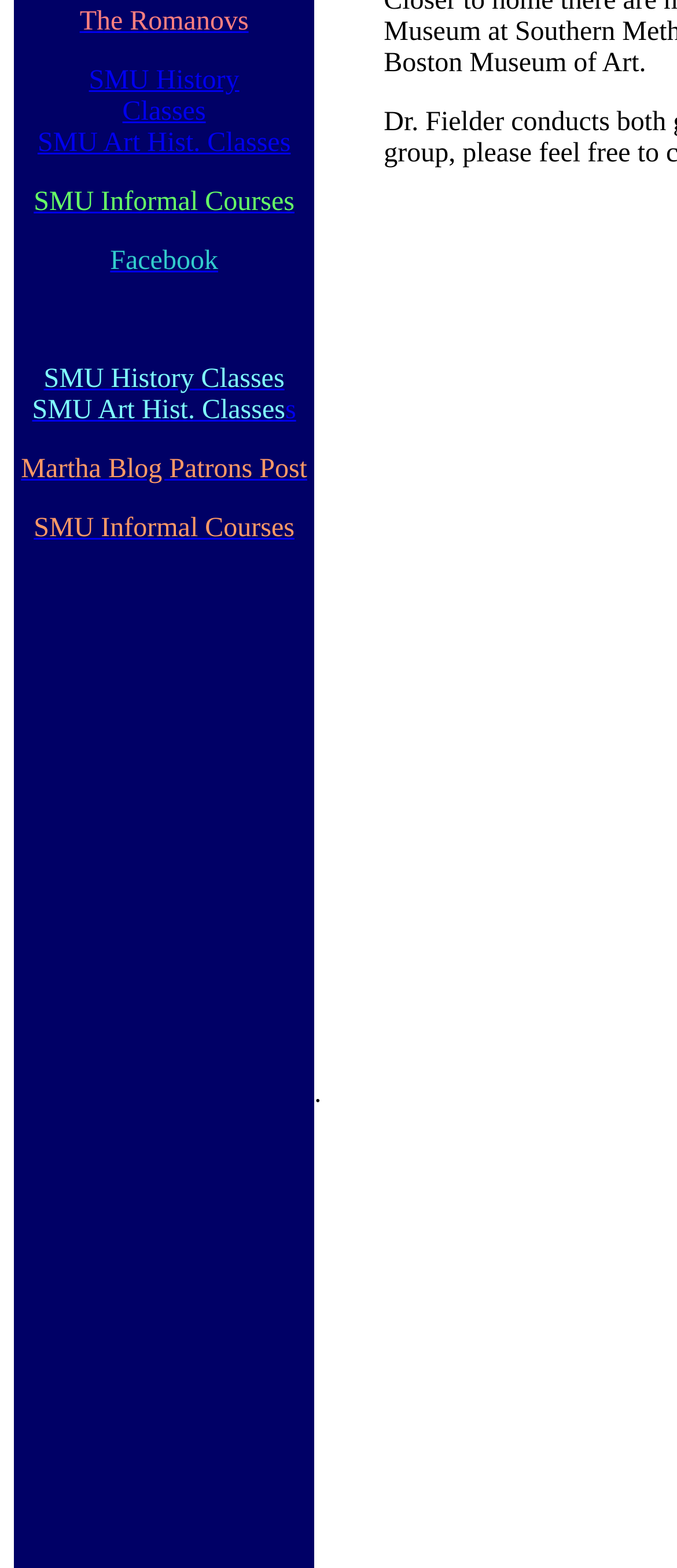Determine the bounding box for the UI element as described: "SMU History Classes". The coordinates should be represented as four float numbers between 0 and 1, formatted as [left, top, right, bottom].

[0.065, 0.232, 0.42, 0.251]